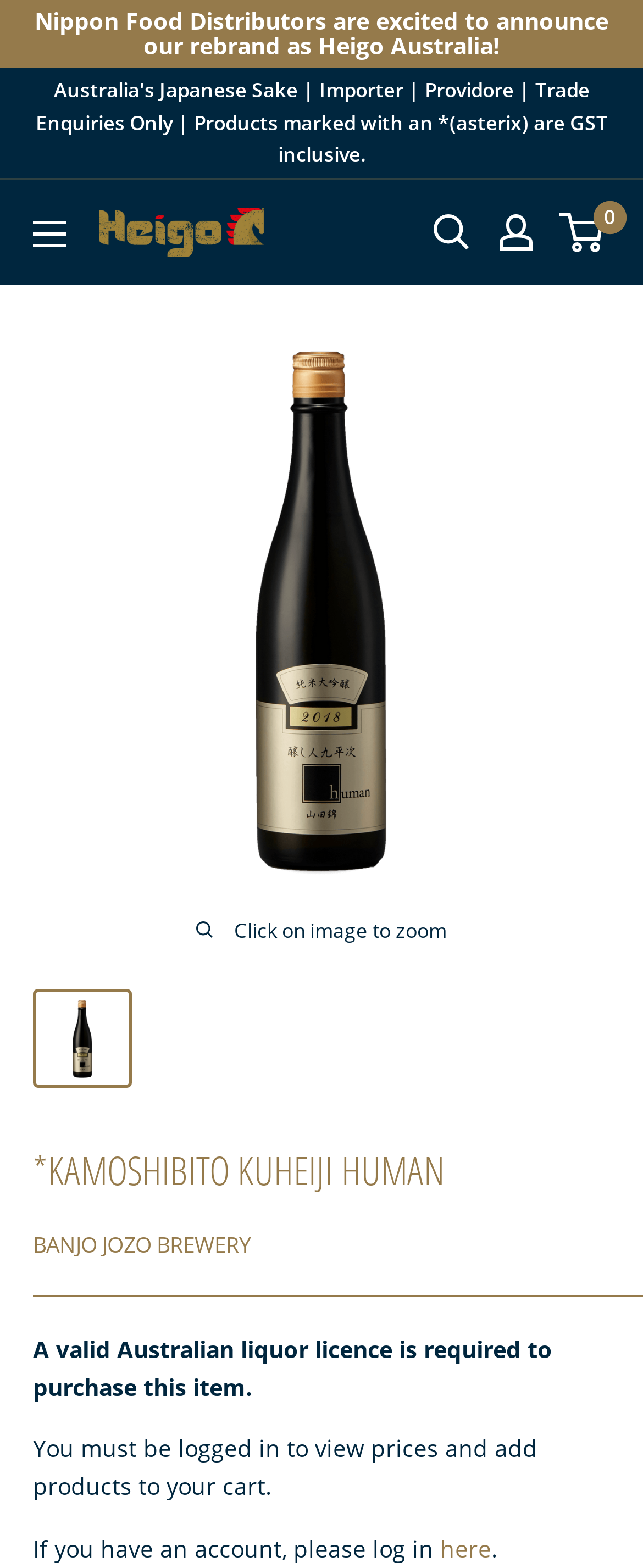Identify and extract the heading text of the webpage.

*KAMOSHIBITO KUHEIJI HUMAN